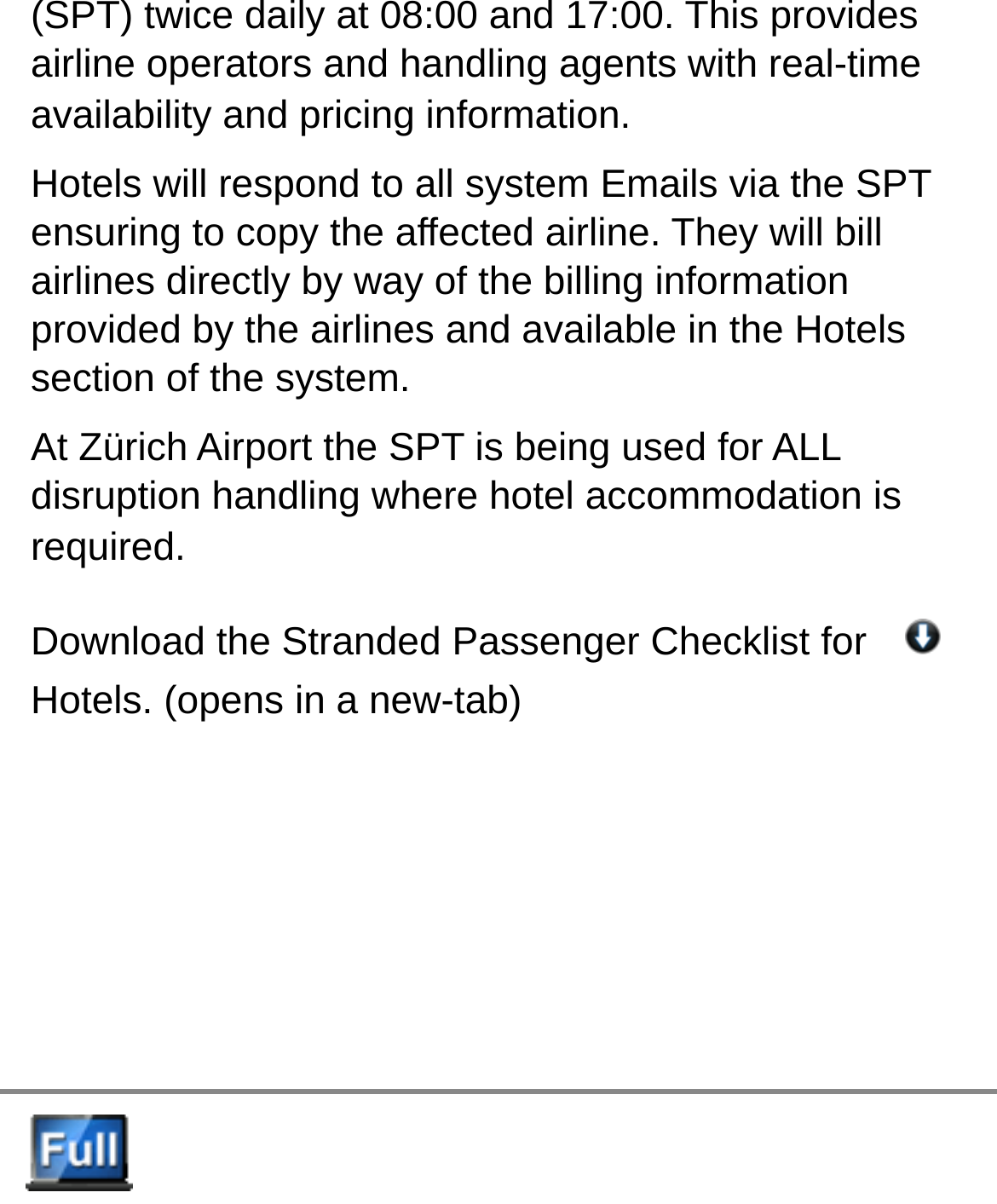Find the bounding box coordinates for the HTML element described as: "title="Switch to standard web view."". The coordinates should consist of four float values between 0 and 1, i.e., [left, top, right, bottom].

[0.026, 0.966, 0.133, 0.995]